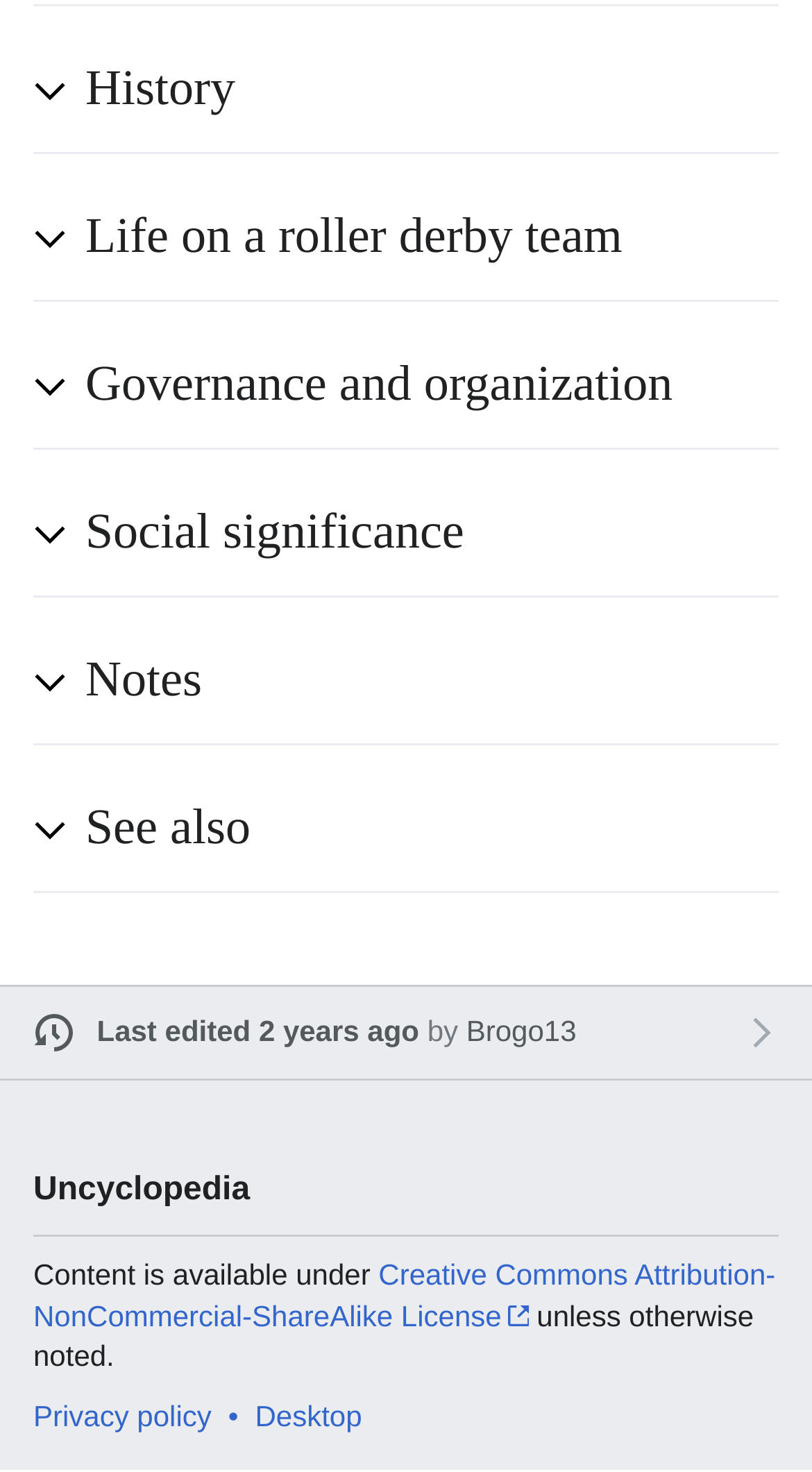How many links are at the bottom of the page?
Look at the screenshot and respond with one word or a short phrase.

4